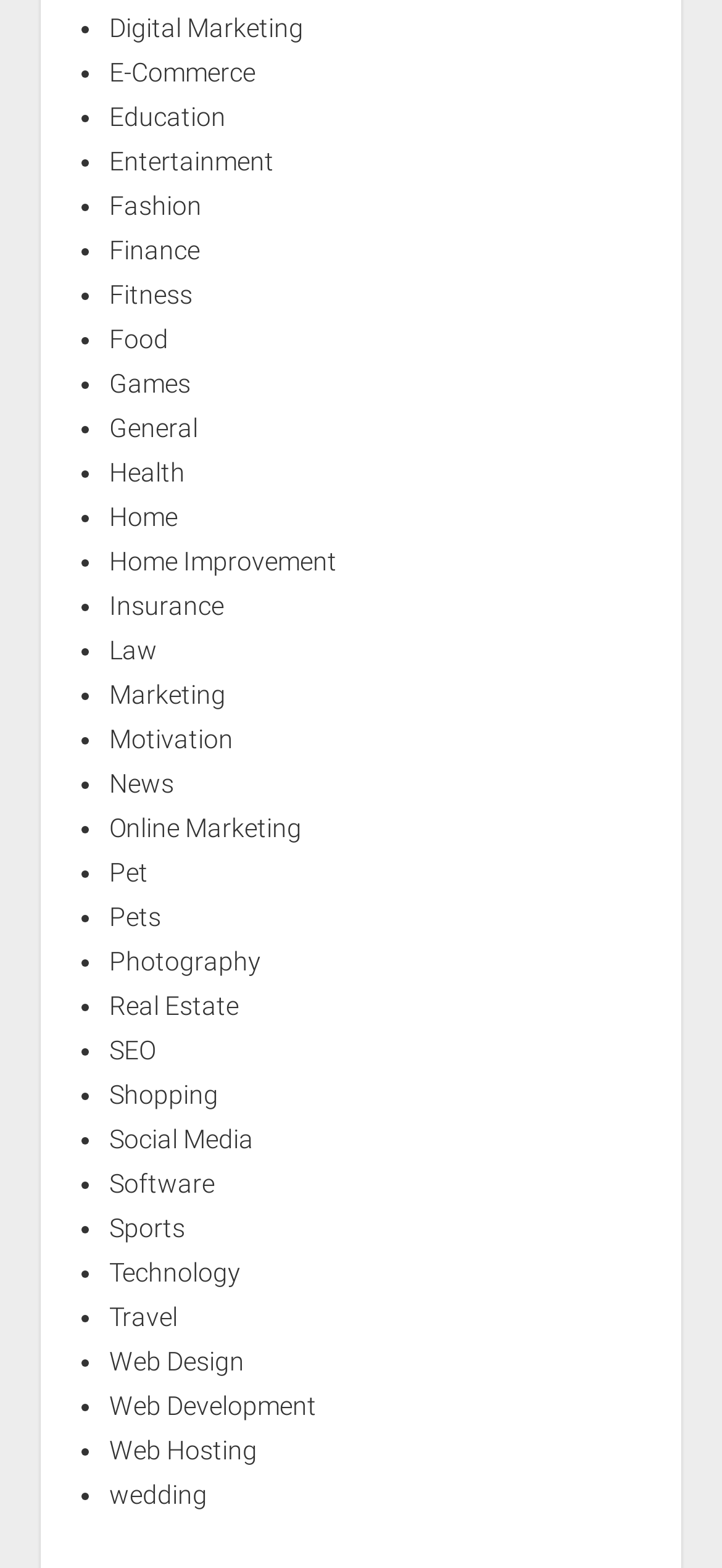Please identify the bounding box coordinates of the region to click in order to complete the task: "Click on Digital Marketing". The coordinates must be four float numbers between 0 and 1, specified as [left, top, right, bottom].

[0.151, 0.008, 0.42, 0.027]